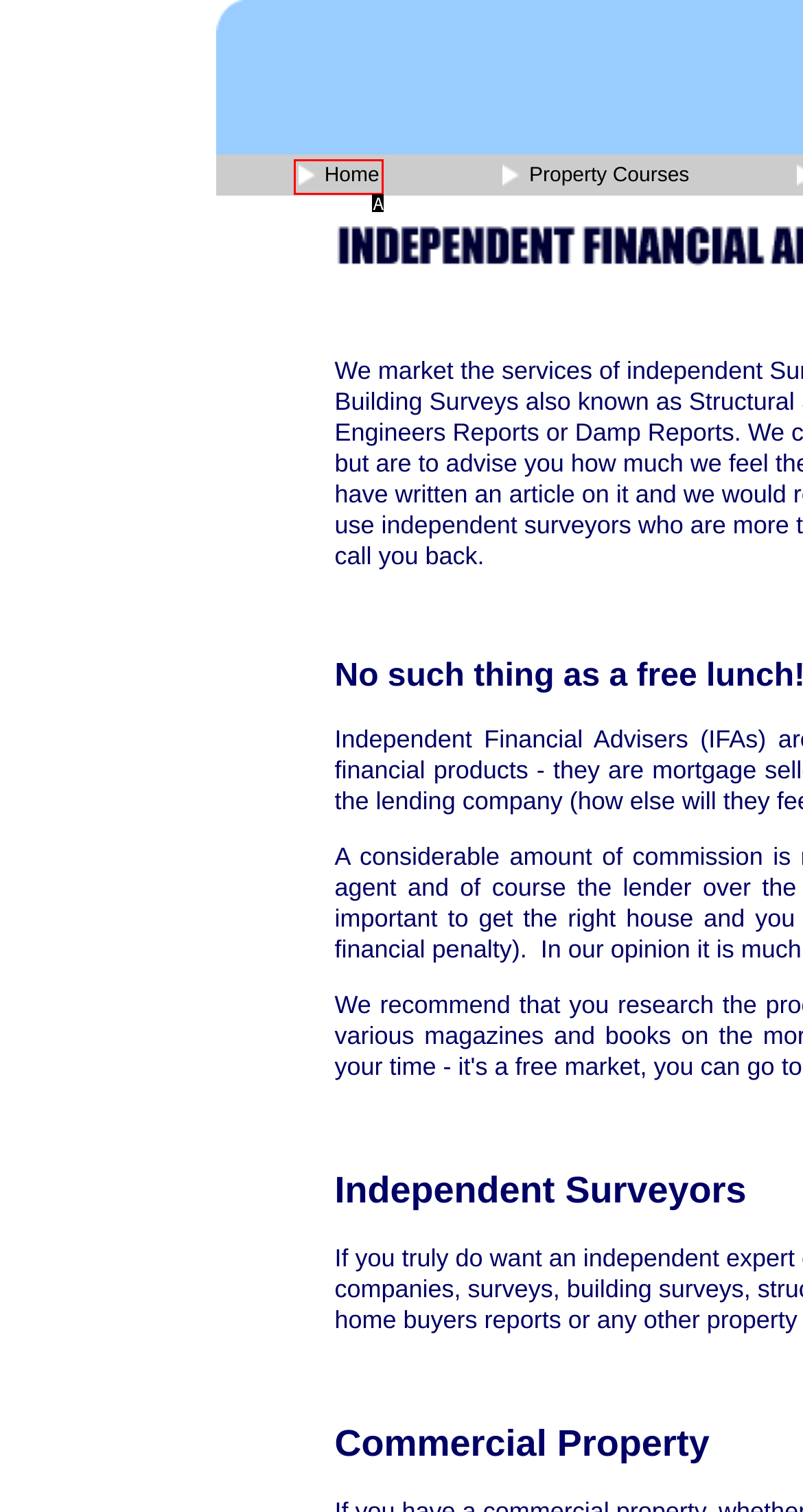From the given choices, determine which HTML element matches the description: Home. Reply with the appropriate letter.

A